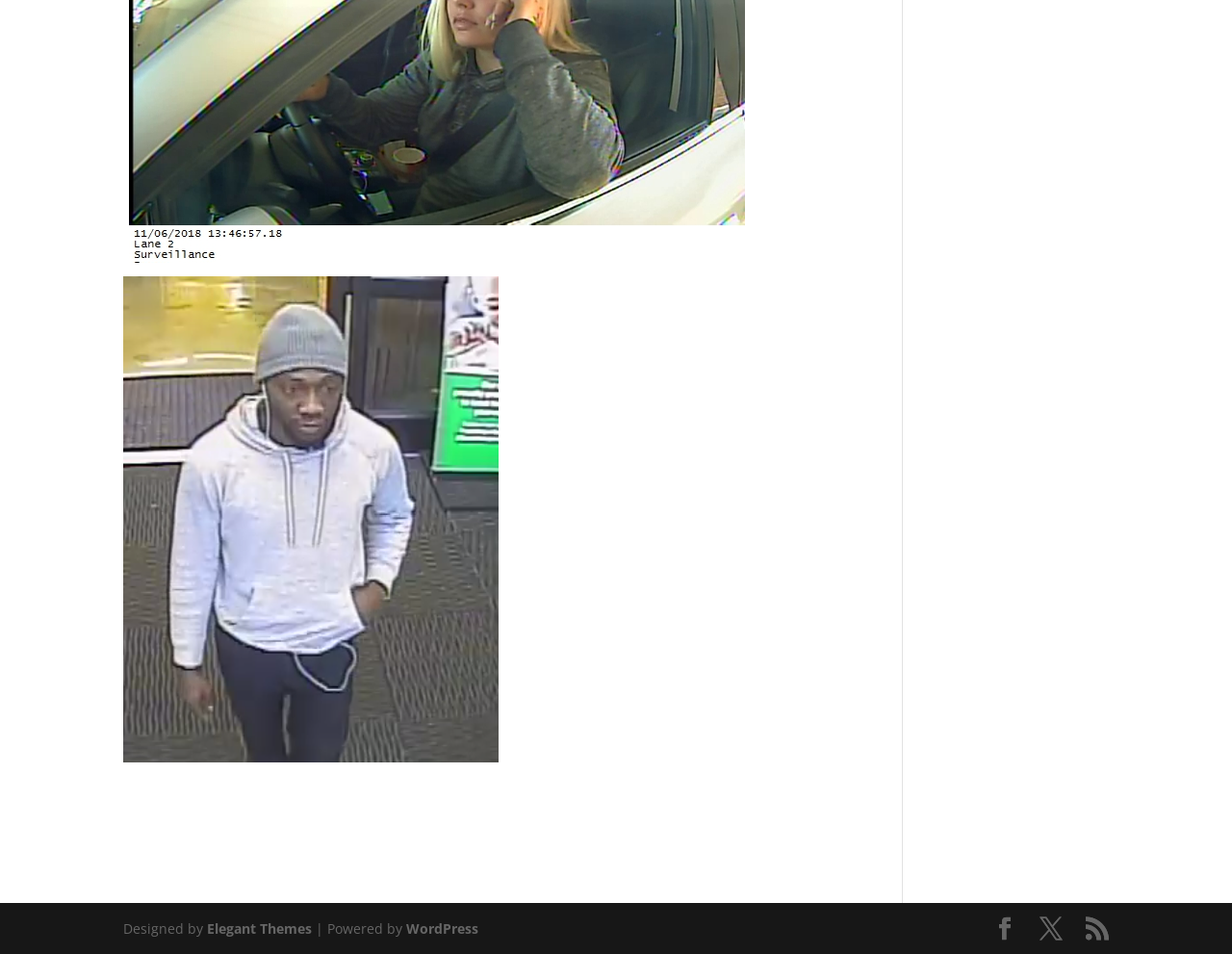Answer the question using only one word or a concise phrase: What is the first link on the webpage?

Link